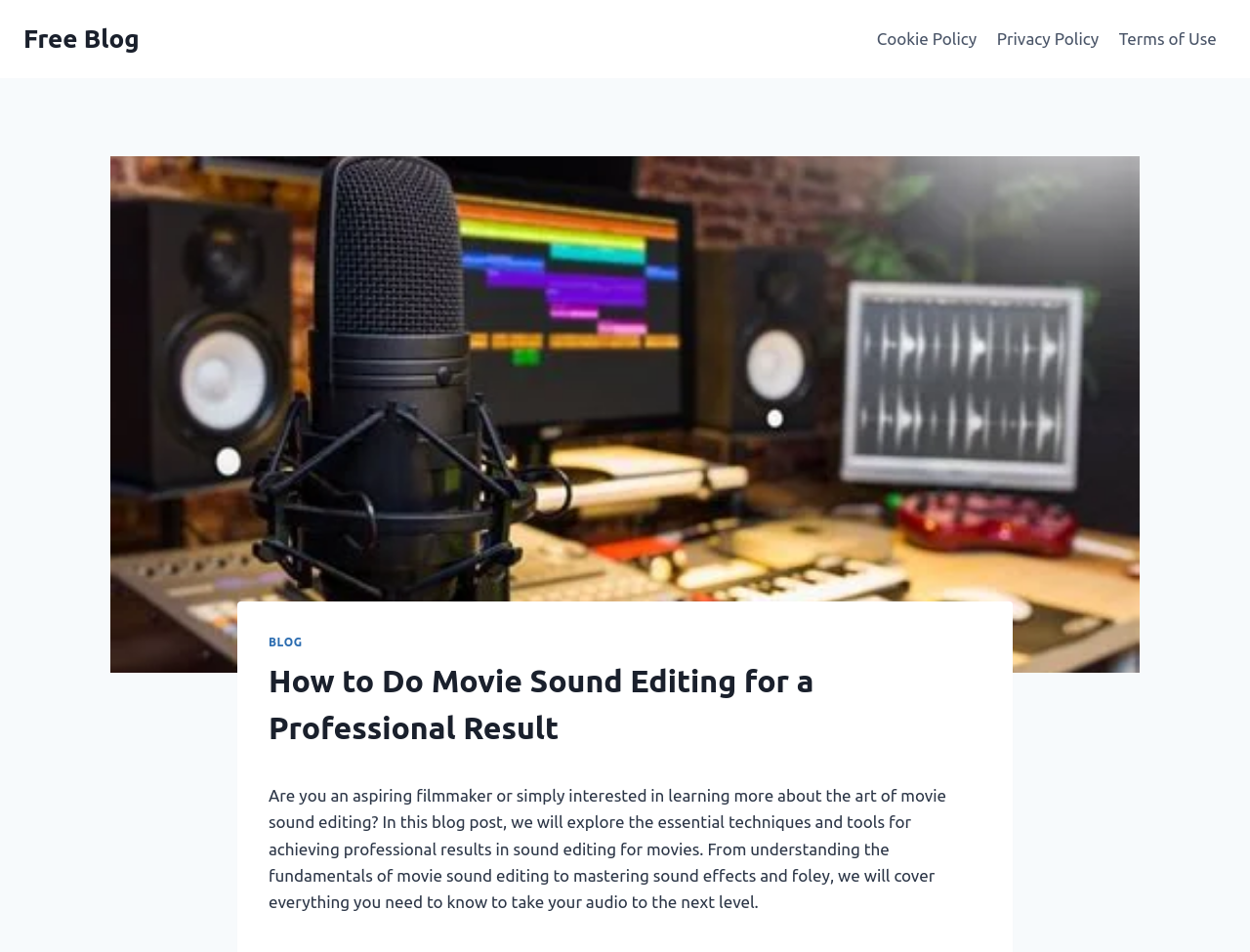Determine the bounding box coordinates for the UI element matching this description: "Blog".

[0.215, 0.668, 0.242, 0.681]